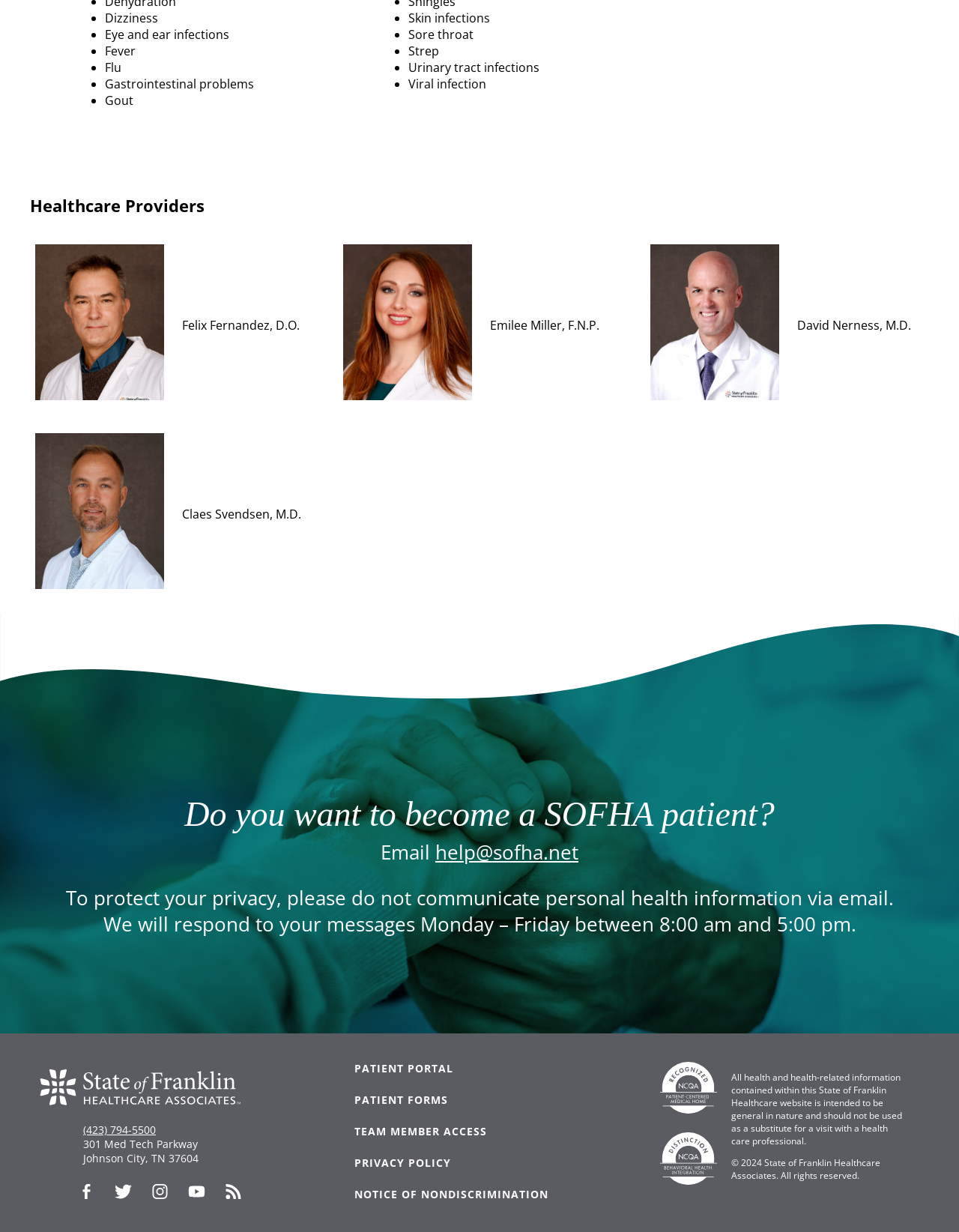Please specify the coordinates of the bounding box for the element that should be clicked to carry out this instruction: "Follow State of Franklin Healthcare on Facebook". The coordinates must be four float numbers between 0 and 1, formatted as [left, top, right, bottom].

[0.08, 0.963, 0.119, 0.976]